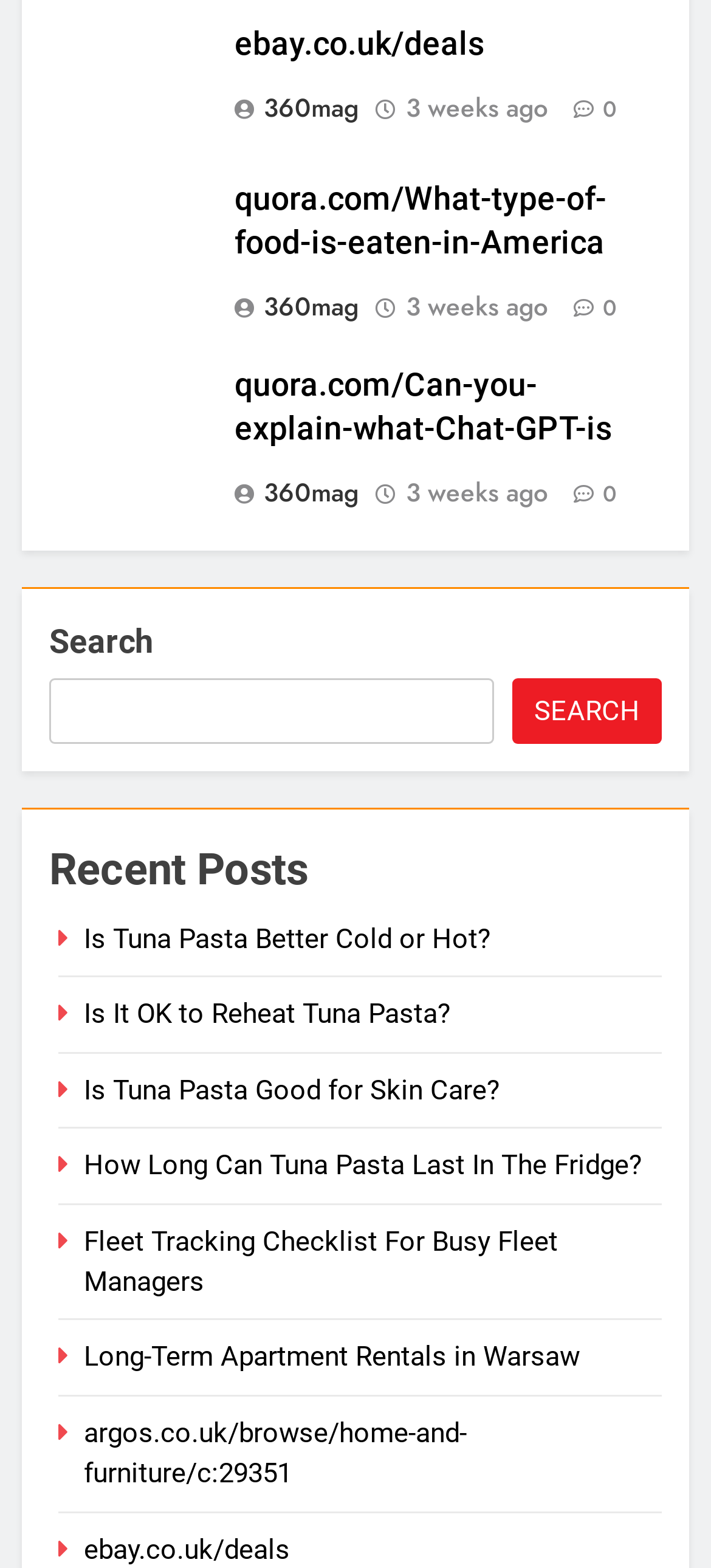What is the purpose of the search box?
Look at the screenshot and respond with a single word or phrase.

To search the website